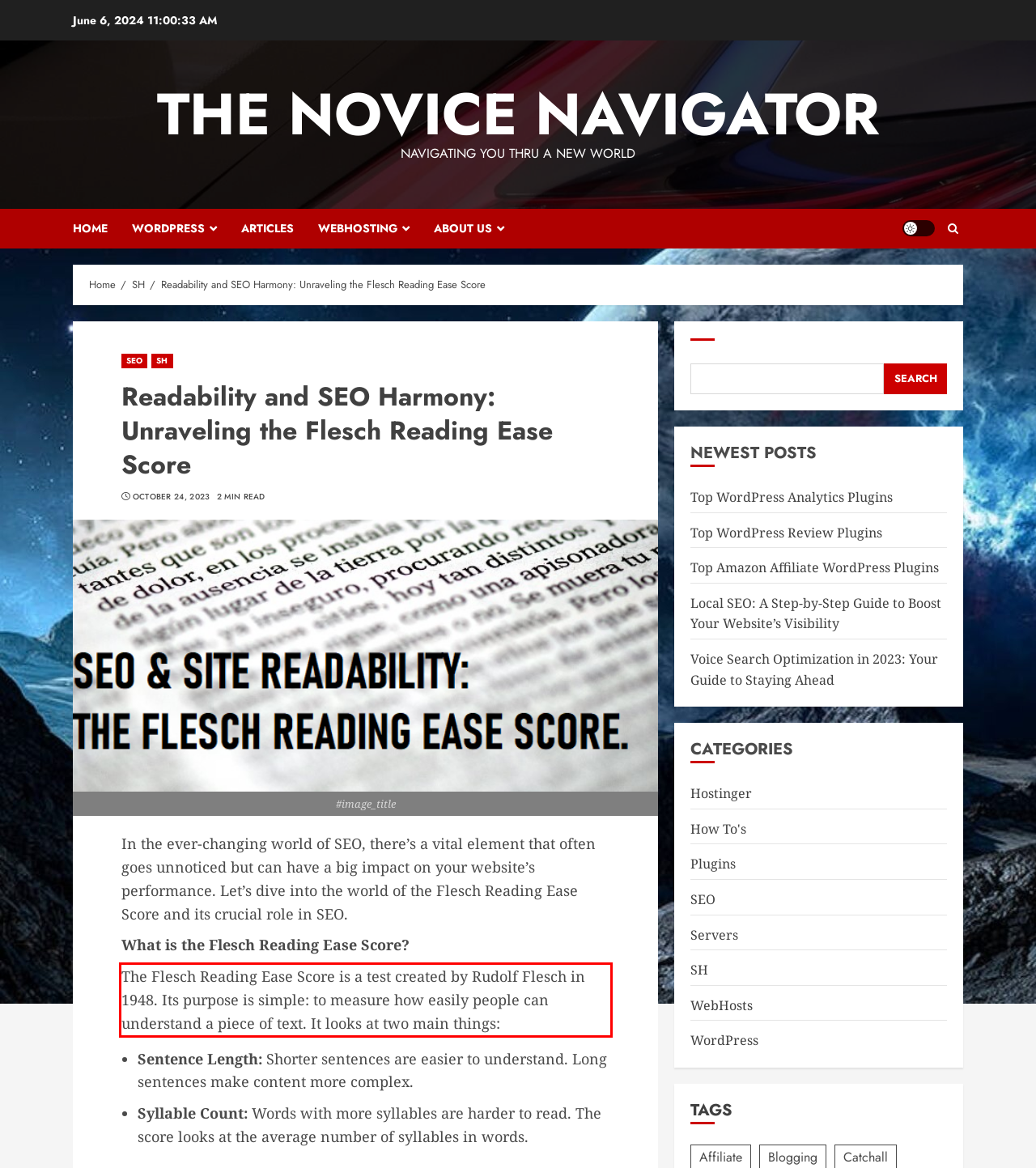Examine the webpage screenshot and use OCR to obtain the text inside the red bounding box.

The Flesch Reading Ease Score is a test created by Rudolf Flesch in 1948. Its purpose is simple: to measure how easily people can understand a piece of text. It looks at two main things: